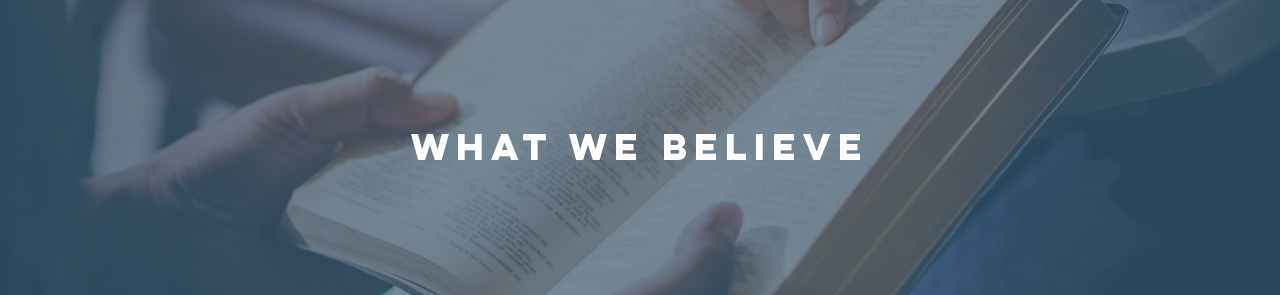Provide a brief response to the question using a single word or phrase: 
What is emphasized in the bold text?

Core tenets of the faith